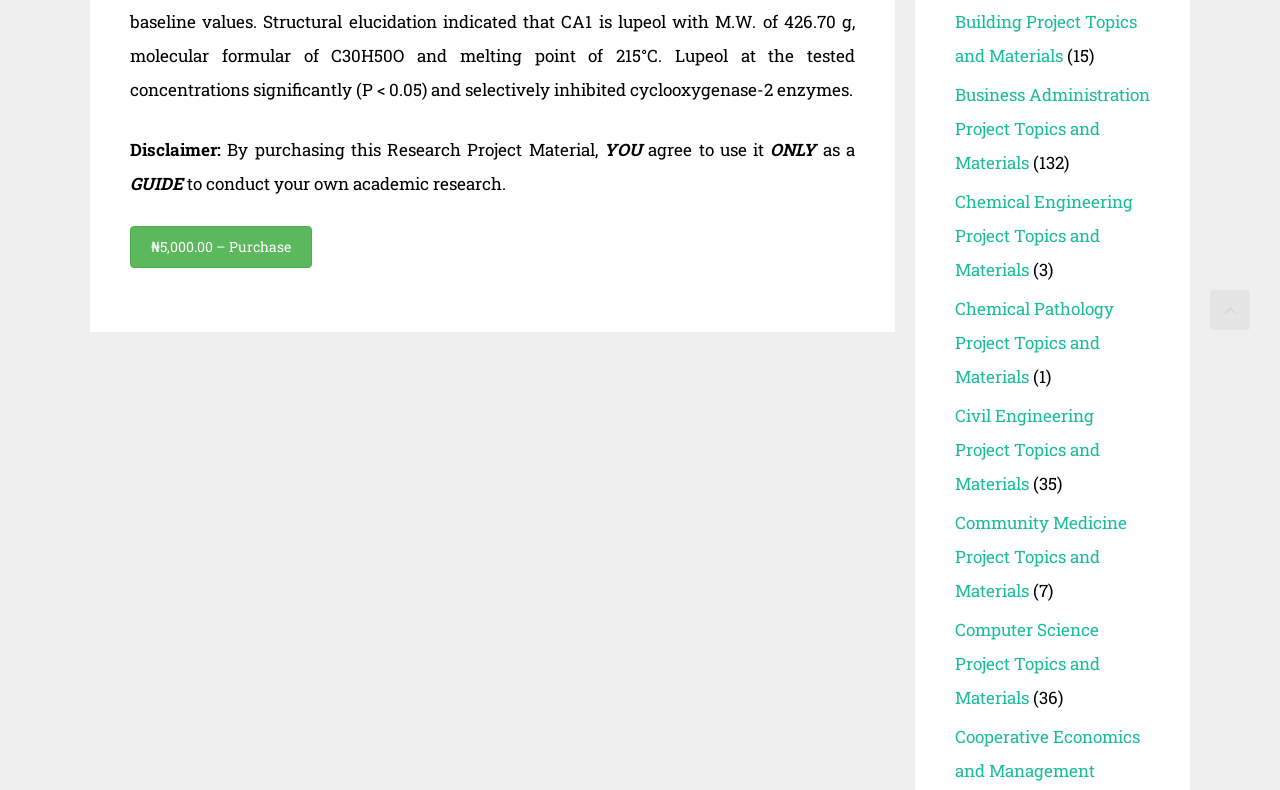Please identify the bounding box coordinates of the element I need to click to follow this instruction: "Scroll back to top".

[0.945, 0.367, 0.977, 0.418]